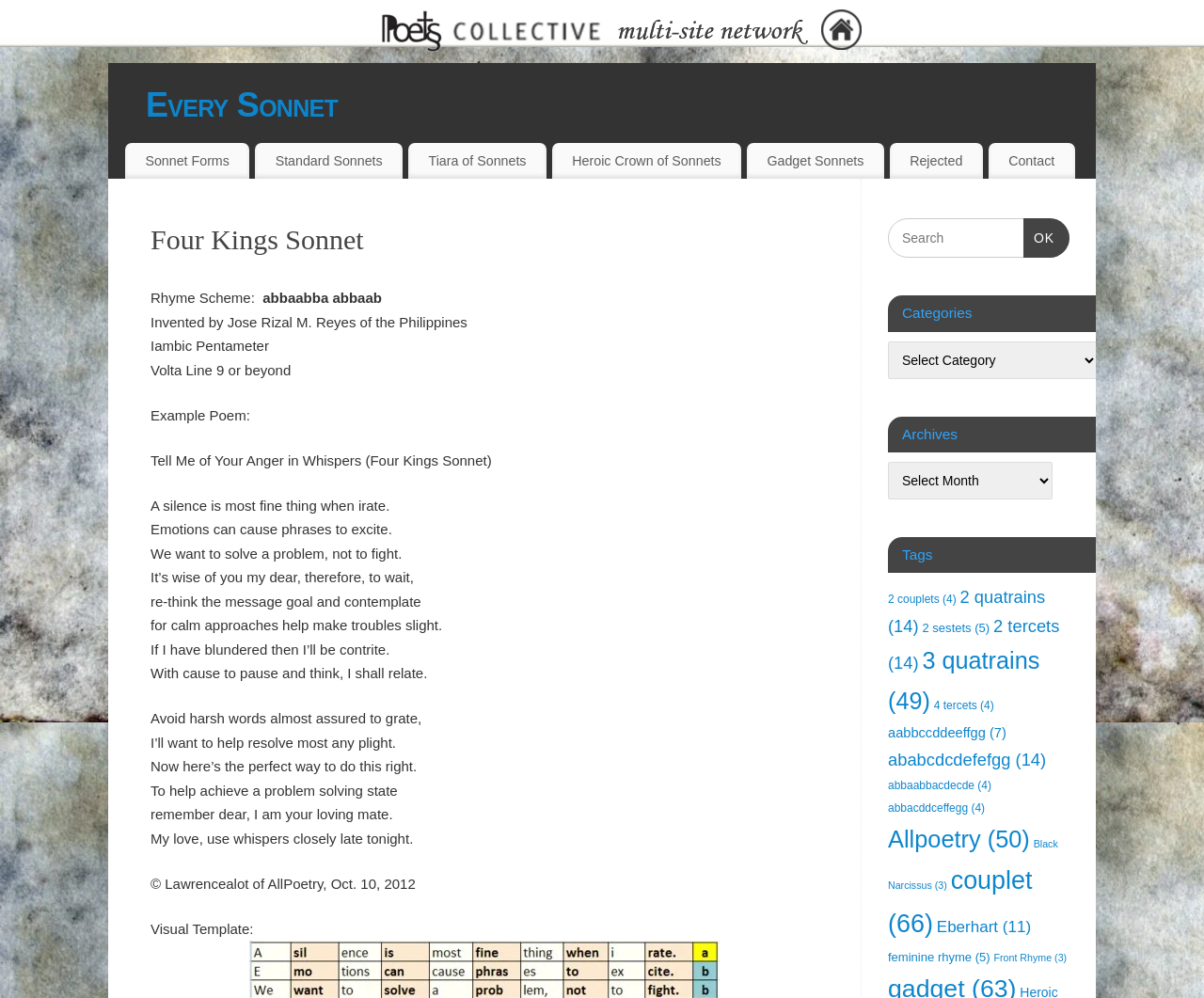What is the meter of the Four Kings Sonnet?
Based on the image, please offer an in-depth response to the question.

The webpage describes the characteristics of the Four Kings Sonnet, including its meter, which is specified as Iambic Pentameter.